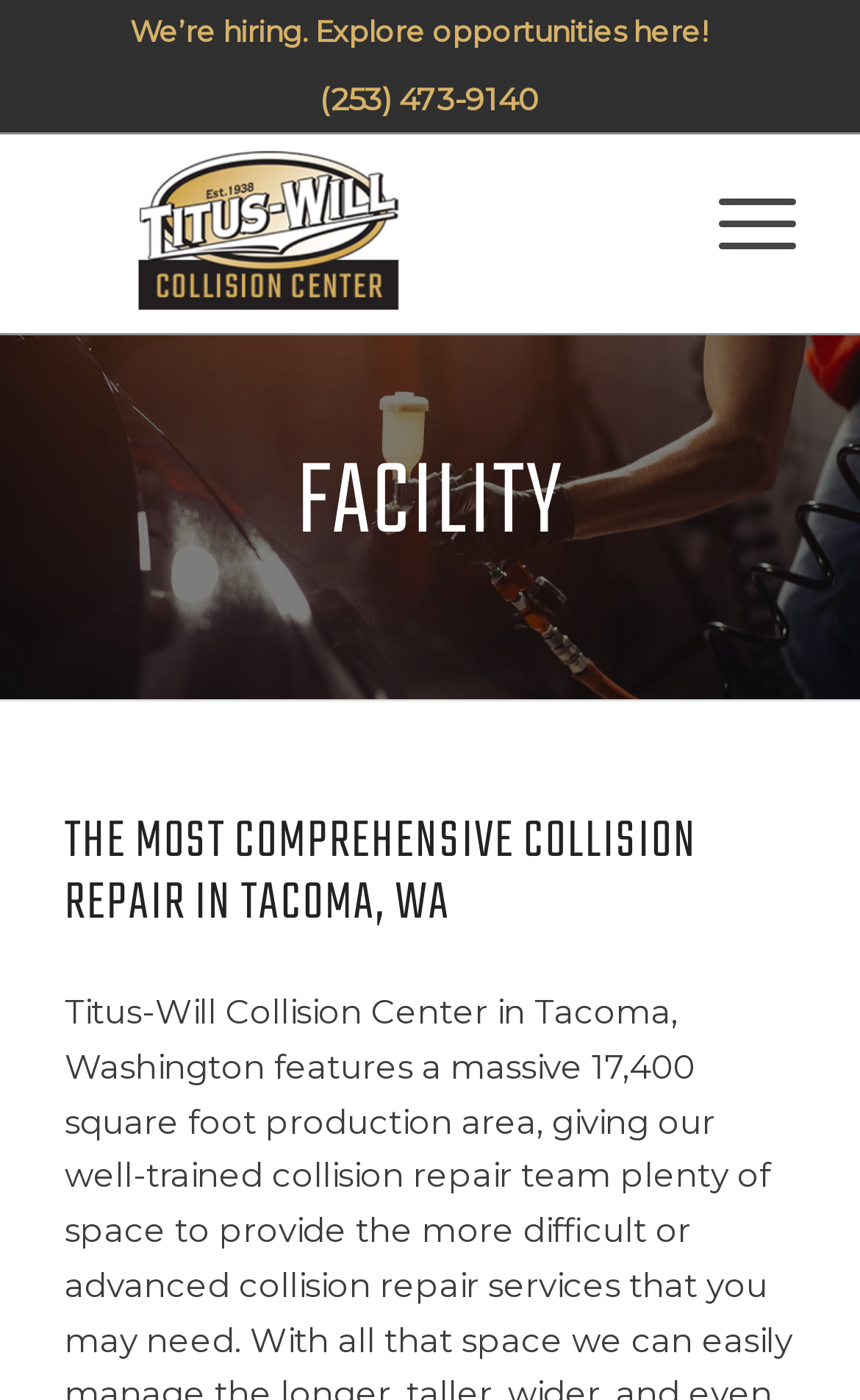Determine the bounding box coordinates for the UI element with the following description: "Menu Menu". The coordinates should be four float numbers between 0 and 1, represented as [left, top, right, bottom].

[0.758, 0.104, 0.925, 0.23]